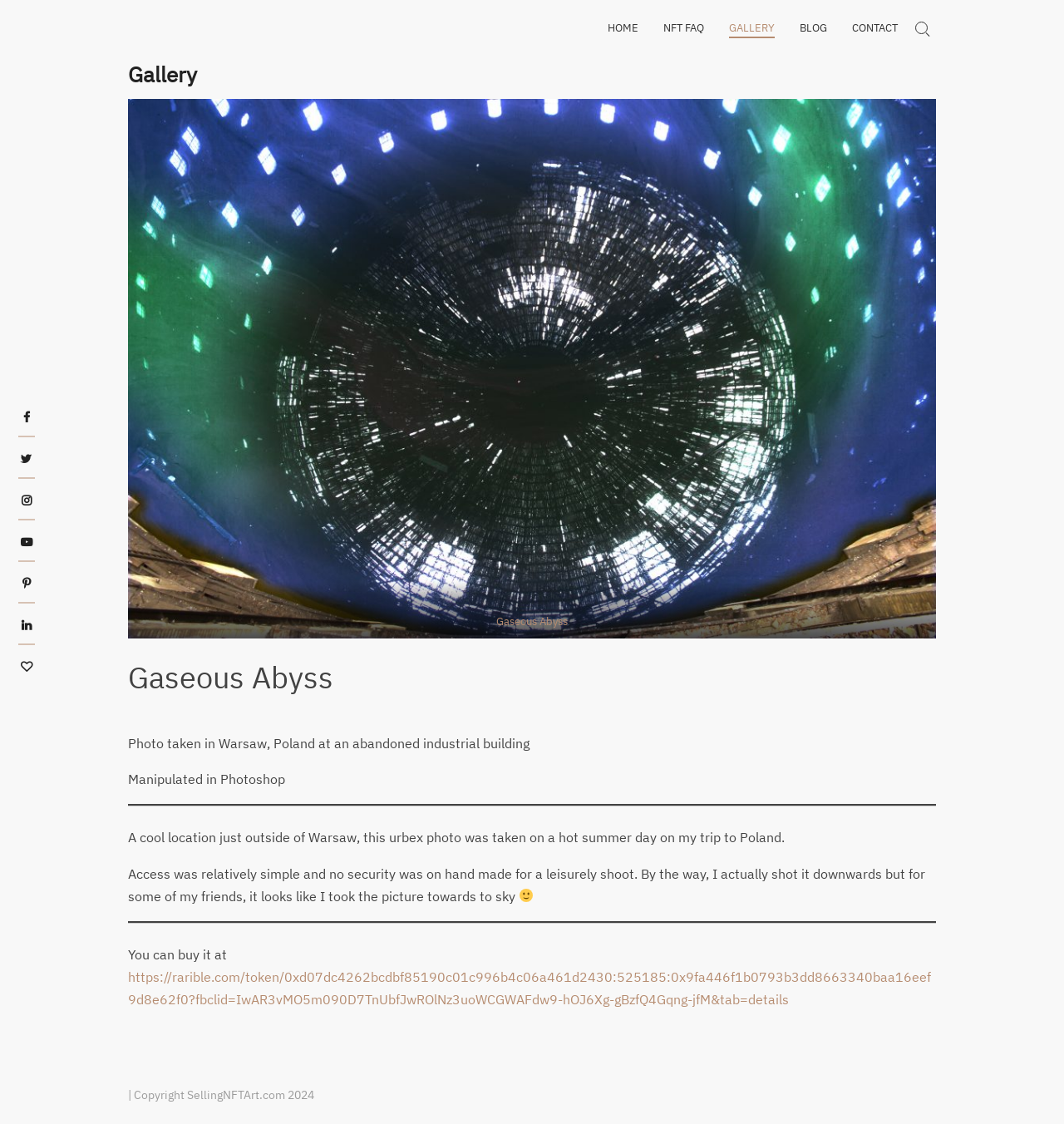Can you give a comprehensive explanation to the question given the content of the image?
What is the year of the copyright?

The year of the copyright can be found in the static text at the bottom of the webpage, which states 'Copyright SellingNFTArt.com 2024'.